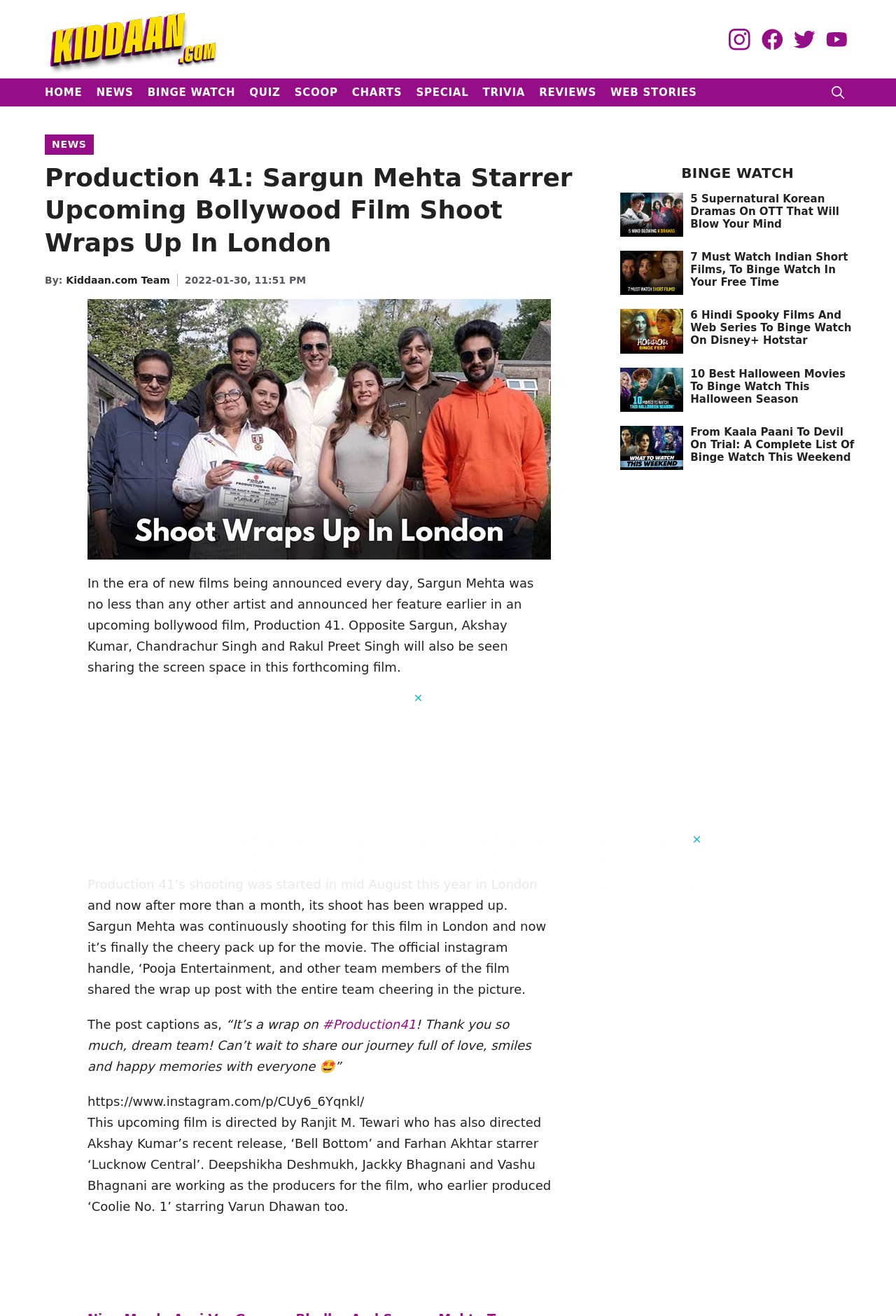Show the bounding box coordinates of the region that should be clicked to follow the instruction: "Read the news article 'Production 41: Sargun Mehta Starrer Upcoming Bollywood Film Shoot Wraps Up In London'."

[0.05, 0.123, 0.663, 0.197]